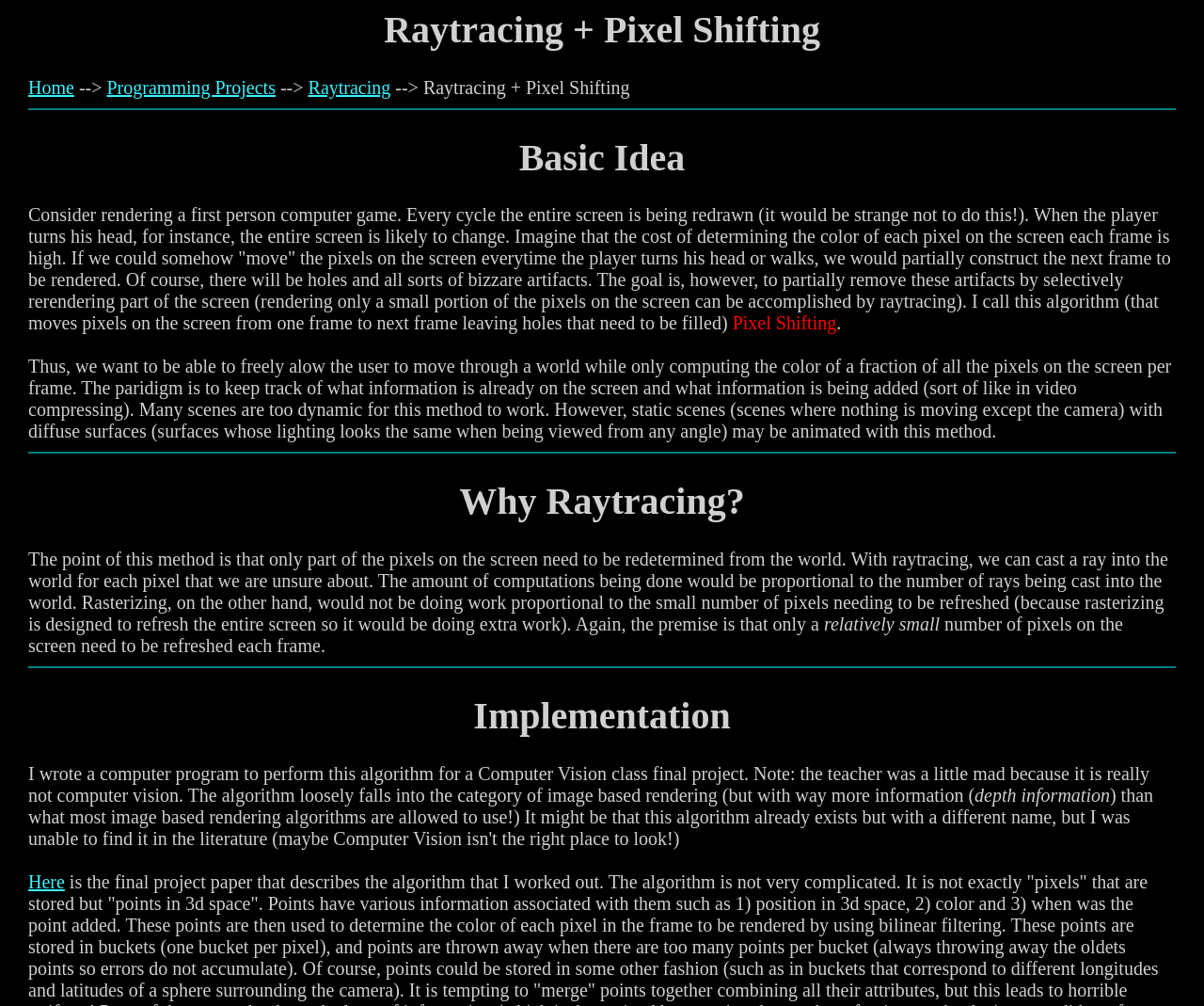What is the author's final project for?
Examine the screenshot and reply with a single word or phrase.

Computer Vision class